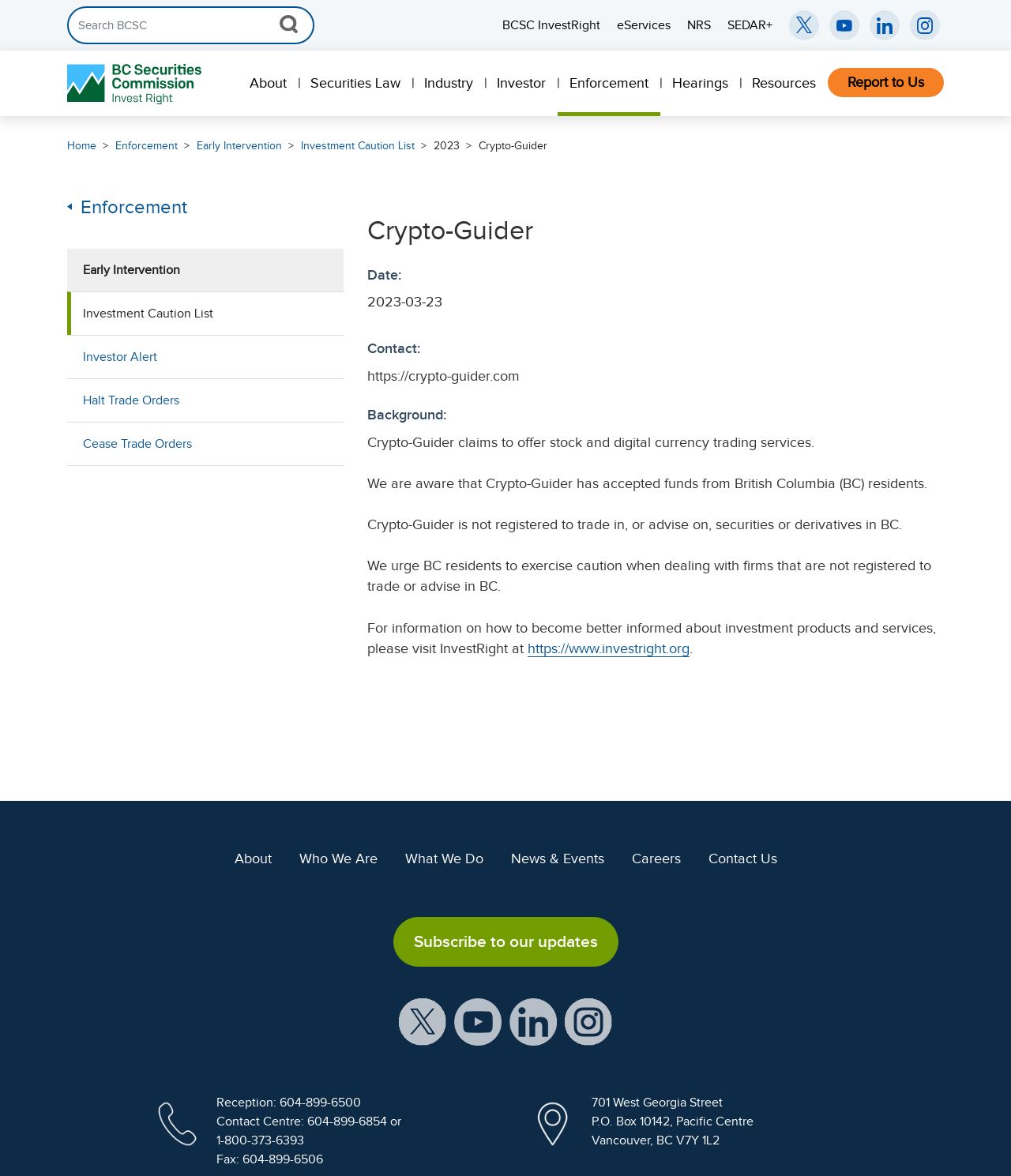Explain in detail what is displayed on the webpage.

The webpage is titled "Crypto-Guider | BCSC" and has a search box at the top left corner, accompanied by a search icon button. To the right of the search box, there are four menu items with icons, labeled "BCSC InvestRight", "eServices", "NRS", and "SEDAR+". Below these menu items, there are four links to external websites.

The primary navigation menu is located below the search box, with a BCSC logo on the left side. The menu has several items, including "About", "Securities Law", "Industry", "Investor", "Enforcement", "Hearings", and "Resources". Each item has a dropdown menu with additional options.

The main content area is divided into several sections. At the top, there are links to "Home", "Enforcement", "Early Intervention", and "Investment Caution List". Below these links, there is a heading "Crypto-Guider" followed by a date "2023-03-23". The next section has a heading "Contact:" with a URL "https://crypto-guider.com" and a background section that describes Crypto-Guider's claims to offer stock and digital currency trading services.

The webpage also warns that Crypto-Guider is not registered to trade in or advise on securities or derivatives in British Columbia and urges residents to exercise caution when dealing with unregistered firms. There are additional links to InvestRight and other resources.

At the bottom of the page, there are links to "About", "Who We Are", "What We Do", "News & Events", "Careers", and "Contact Us". There is also a button to subscribe to updates and social media links to YouTube, LinkedIn, and Instagram. The page ends with contact information, including phone numbers, fax, and a mailing address.